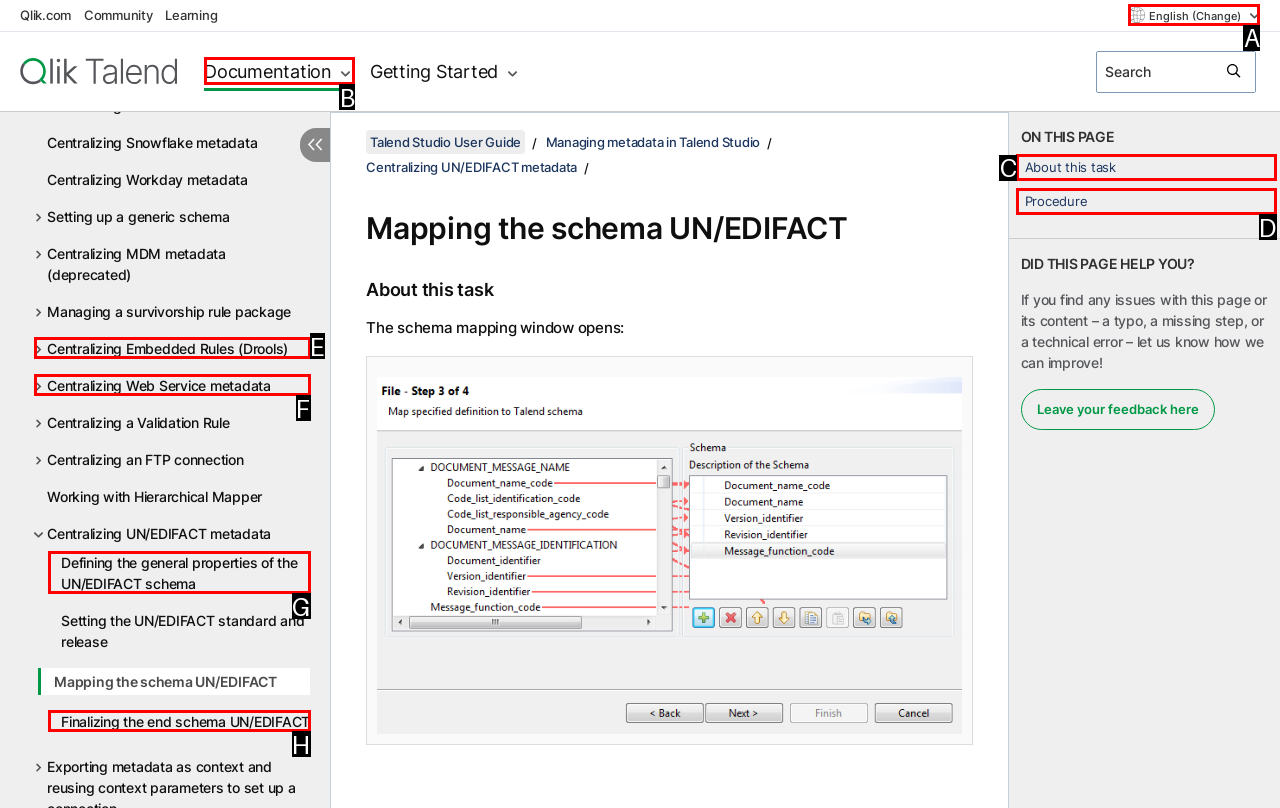From the given options, tell me which letter should be clicked to complete this task: Select the 'English' language
Answer with the letter only.

A